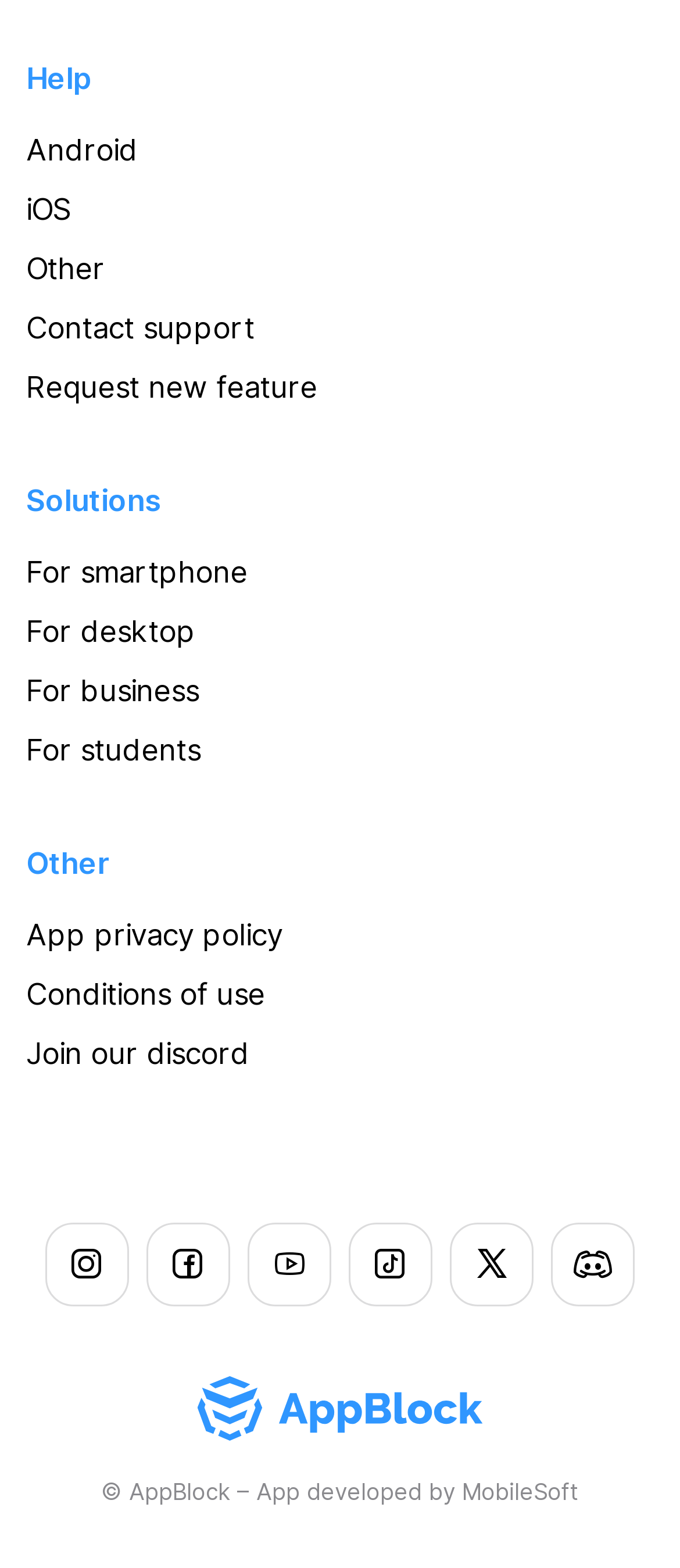Please identify the bounding box coordinates of the area that needs to be clicked to fulfill the following instruction: "Join our discord."

[0.038, 0.658, 0.367, 0.685]